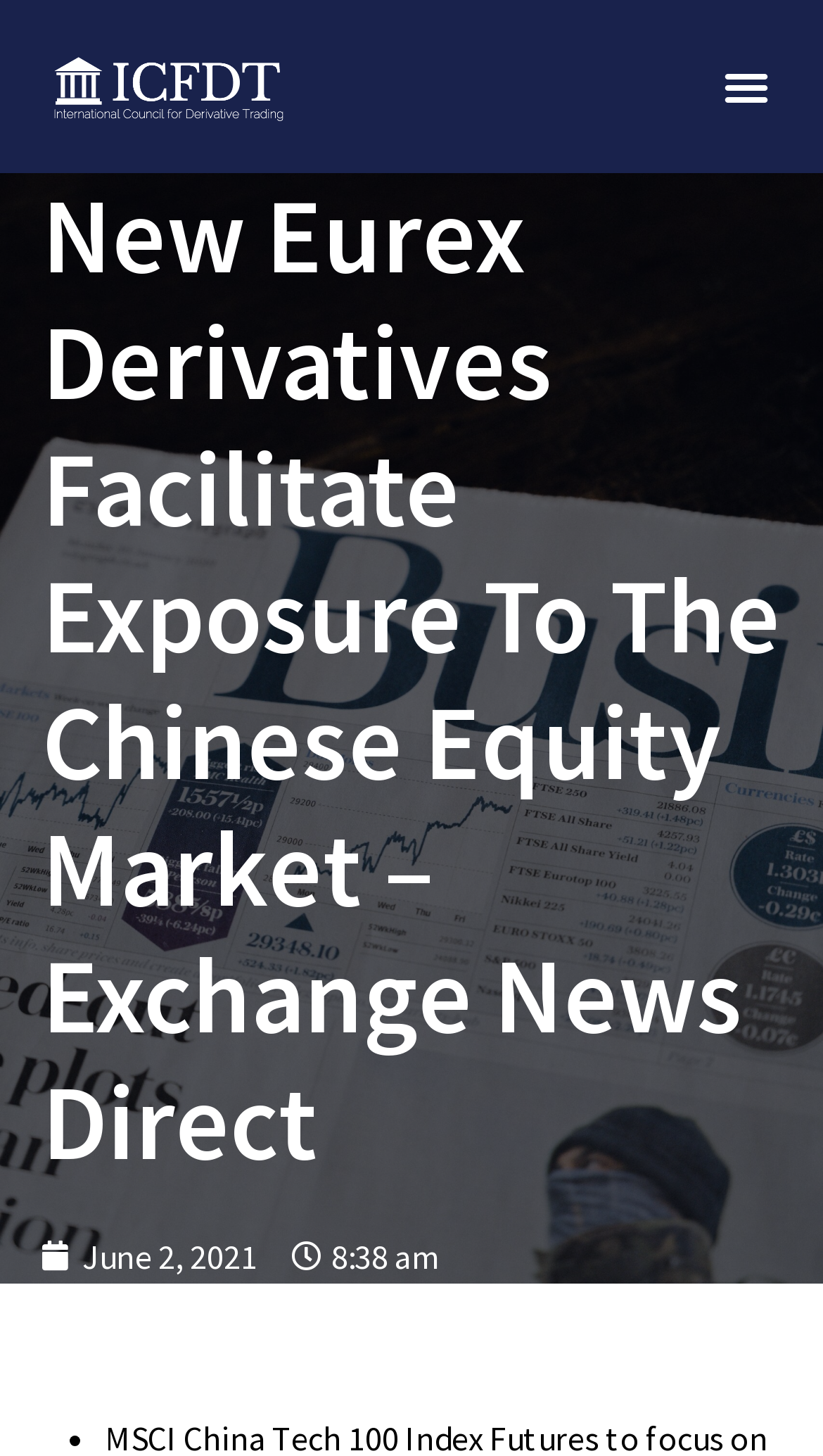How many links are present at the top of the webpage?
From the screenshot, supply a one-word or short-phrase answer.

1